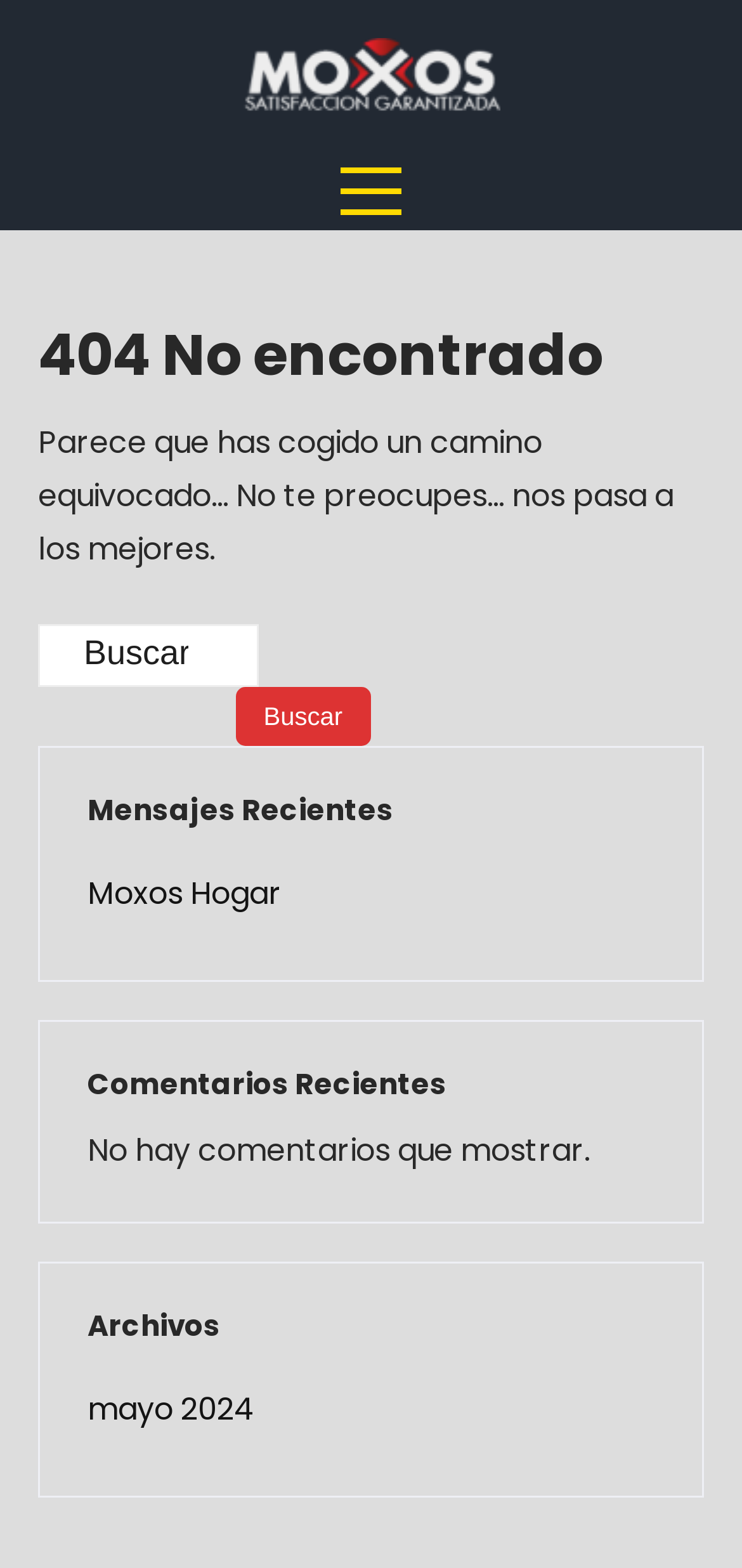Give a detailed overview of the webpage's appearance and contents.

This webpage appears to be an error page, specifically a 404 "Not Found" page. At the top left, there is a link to "Saltar al contenido" (Skip to content). Below it, there is a logo image, "Cropped Moxos1@300x.png", which takes up about half of the screen width. To the right of the logo, there is an empty button.

The main content of the page is divided into three sections. The first section has a heading "404 No encontrado" (404 Not Found) and a paragraph of text that says "Parece que has cogido un camino equivocado... No te preocupes... nos pasa a los mejores." (It seems you've taken a wrong path... Don't worry, it happens to the best of us.). Below the text, there is a search bar with a button labeled "Buscar" (Search).

The second section has a heading "Mensajes Recientes" (Recent Messages) and a link to "Moxos Hogar" (Moxos Home). The third section has a heading "Comentarios Recientes" (Recent Comments) and a message that says "No hay comentarios que mostrar." (There are no comments to show.). The final section has a heading "Archivos" (Files) and a link to "mayo 2024" (May 2024).

Overall, the page has a simple layout with a prominent logo and a clear message indicating that the requested page was not found.